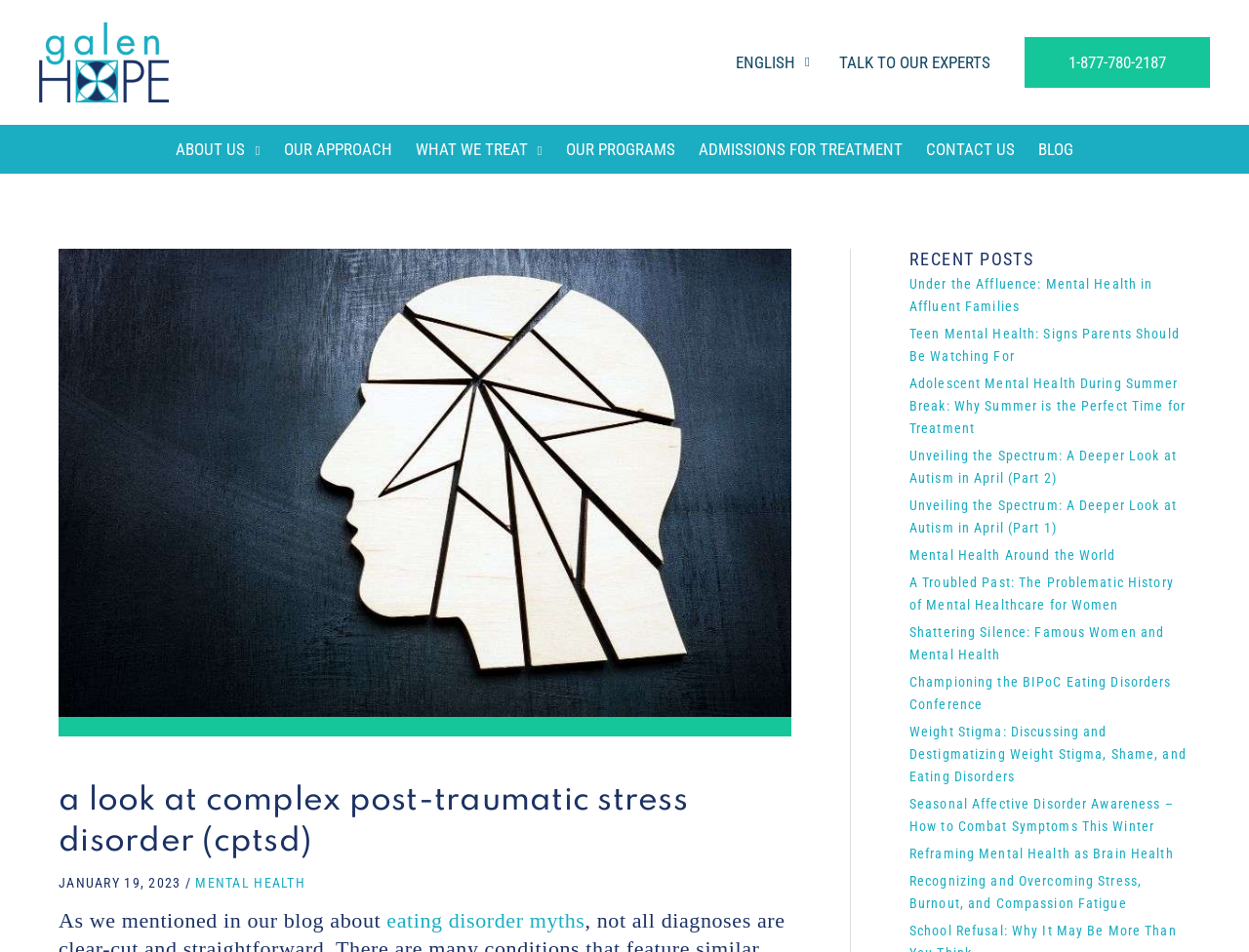Determine the bounding box coordinates for the region that must be clicked to execute the following instruction: "Select an option from Archives".

None